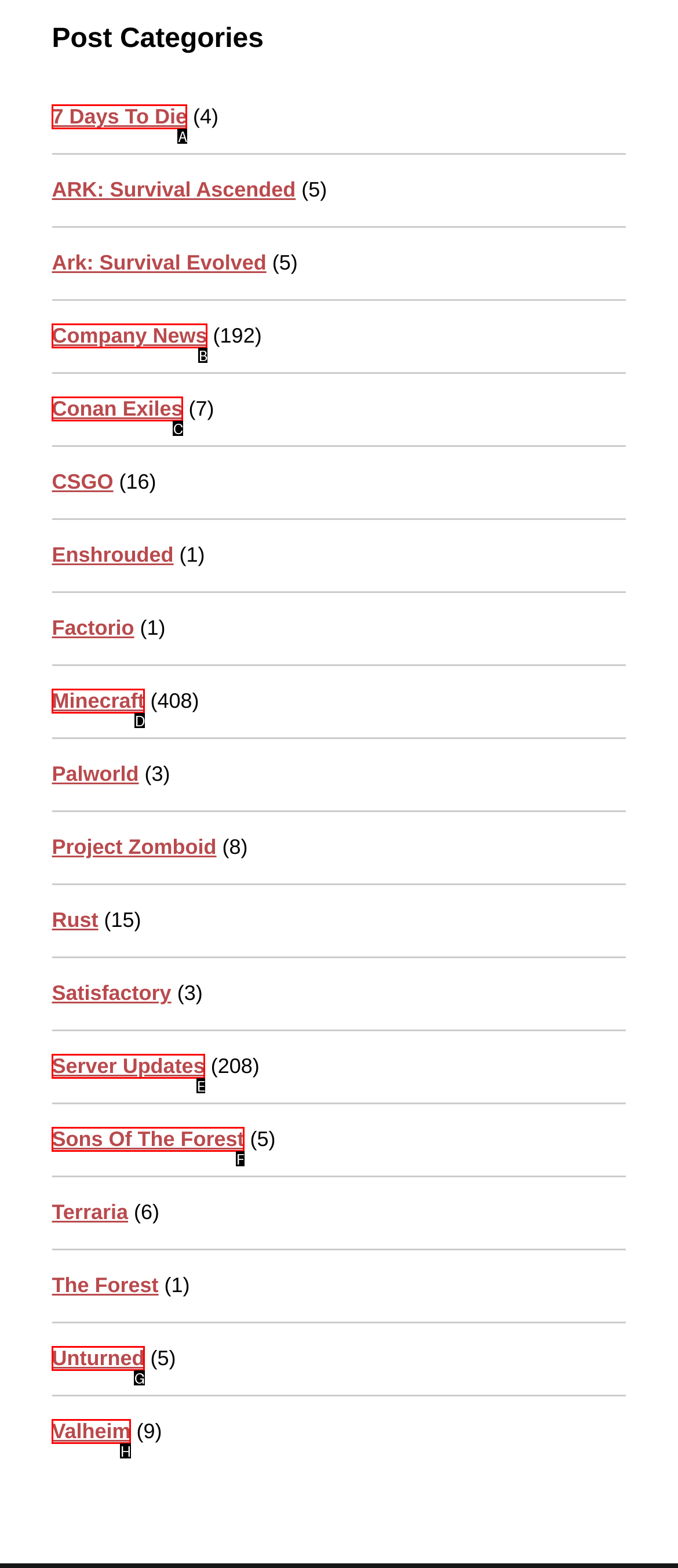Identify the option that corresponds to the description: Sons Of The Forest. Provide only the letter of the option directly.

F